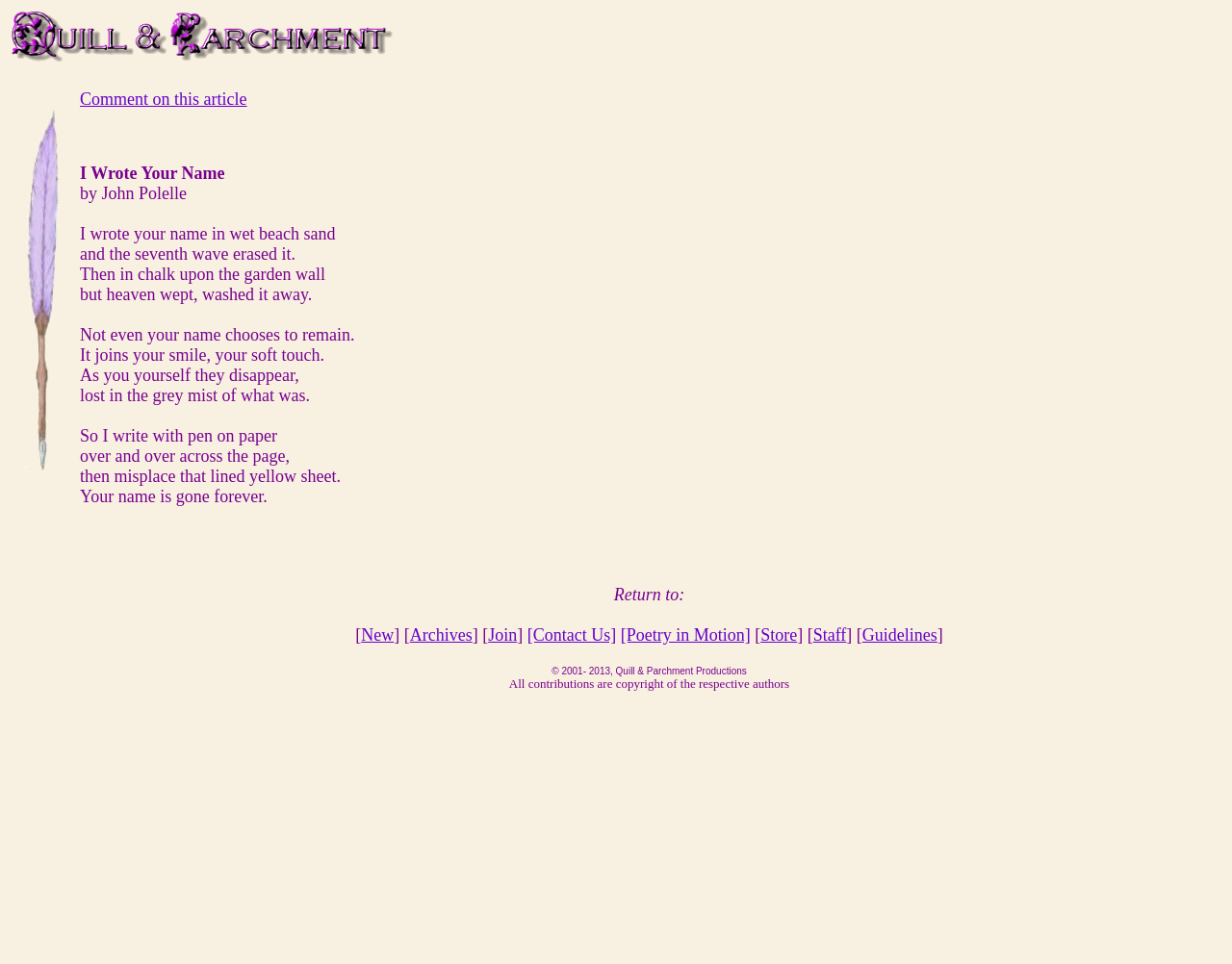Identify the bounding box coordinates of the area you need to click to perform the following instruction: "Comment on this article".

[0.065, 0.093, 0.2, 0.113]